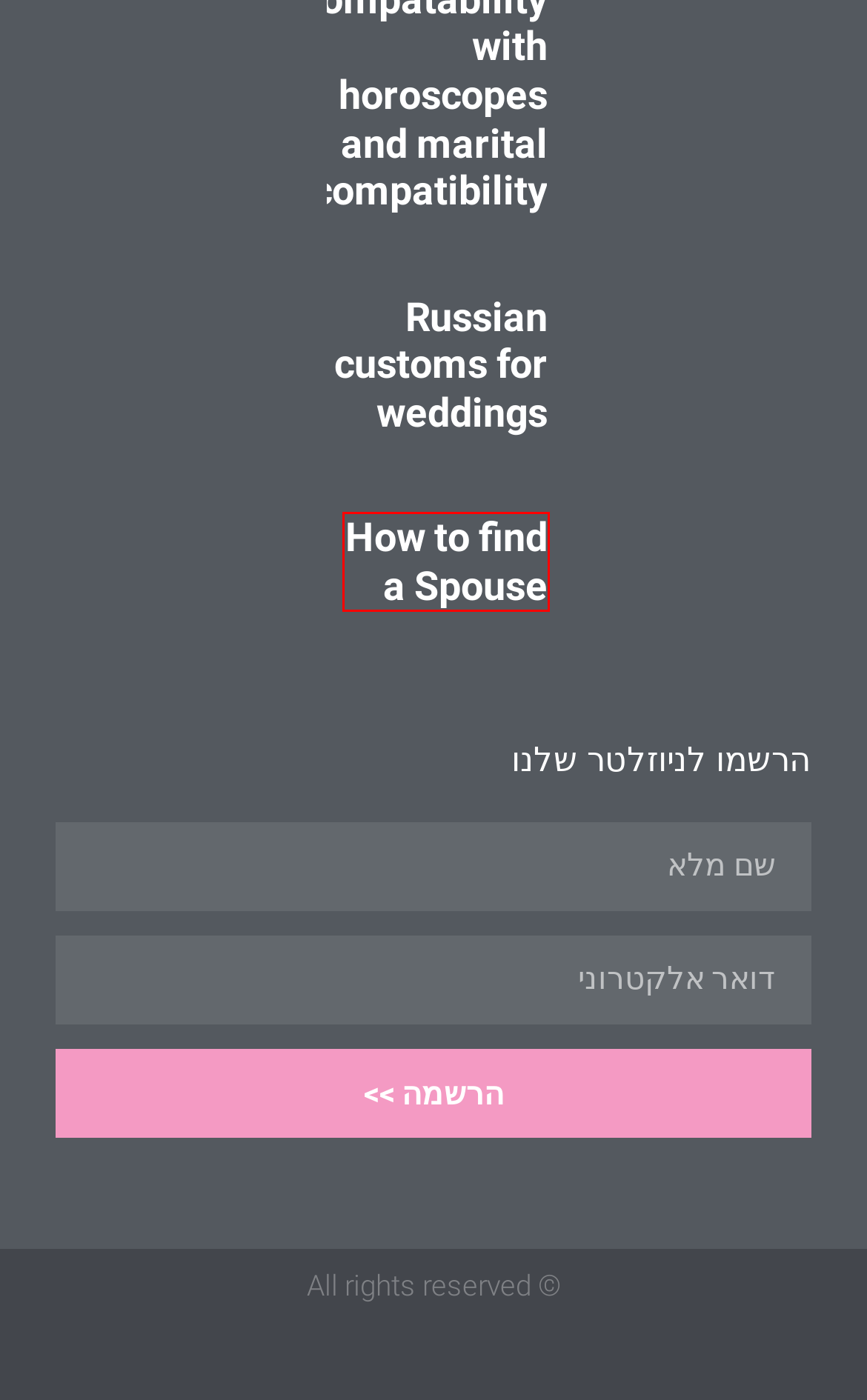Look at the screenshot of a webpage, where a red bounding box highlights an element. Select the best description that matches the new webpage after clicking the highlighted element. Here are the candidates:
A. How to find a Spouse | פורטל תכשיט לי
B. ארכיון תכשיטים | פורטל תכשיט לי
C. ארכיון לייף סטייל | פורטל תכשיט לי
D. Compatability with horoscopes and marital compatibility | פורטל תכשיט לי
E. Russian customs for weddings | פורטל תכשיט לי
F. אומנות בינלאומית – מדוע משתלם להשקיע ביצירות אומנות | פורטל תכשיט לי
G. Essay For Sale - Tips for Successfully Finishing the Essay For Sale Procedure | פורטל תכשיט לי
H. Relationship of Us Citizens overseas | פורטל תכשיט לי

A